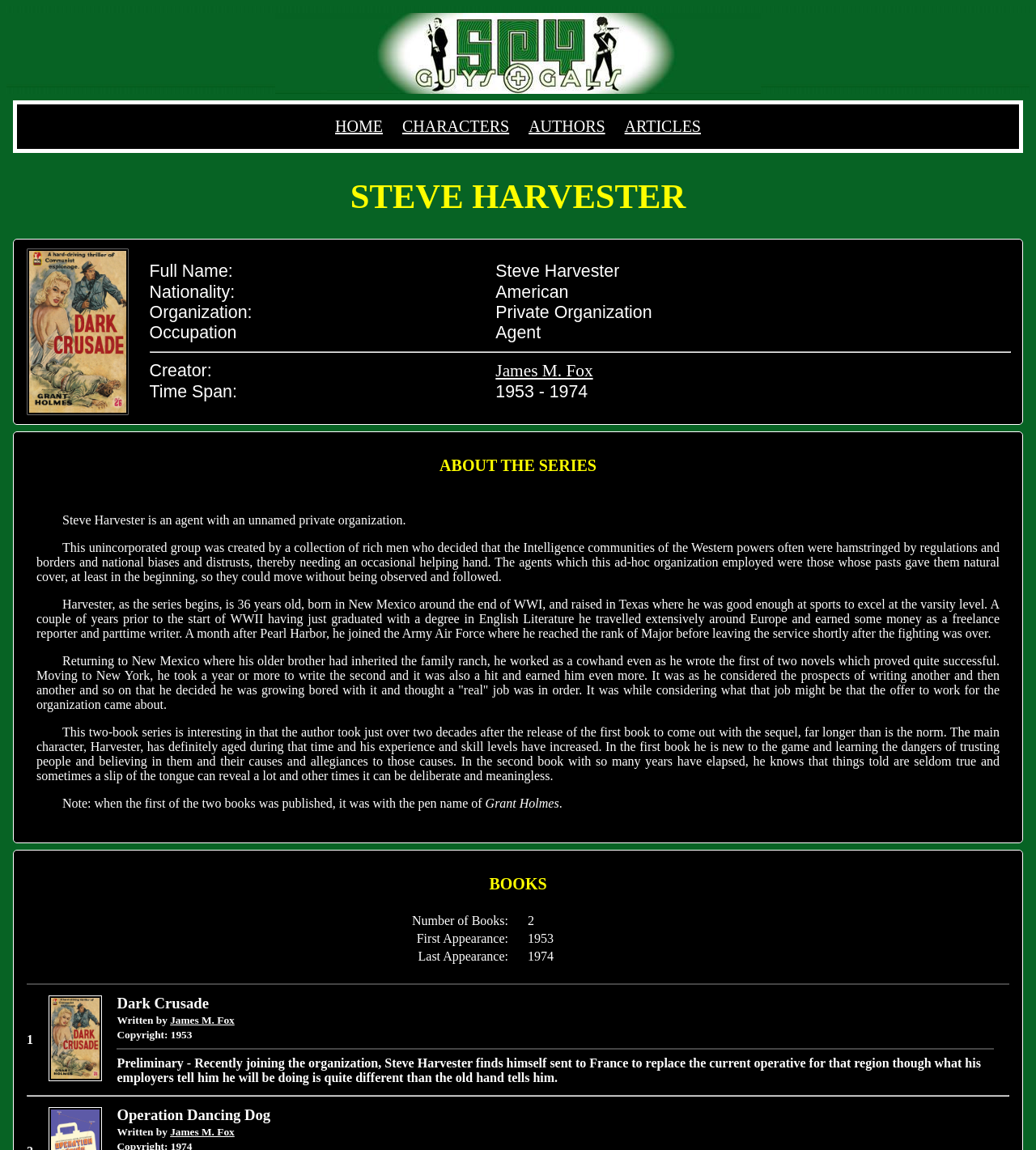What is the occupation of Steve Harvester?
Examine the screenshot and reply with a single word or phrase.

Agent